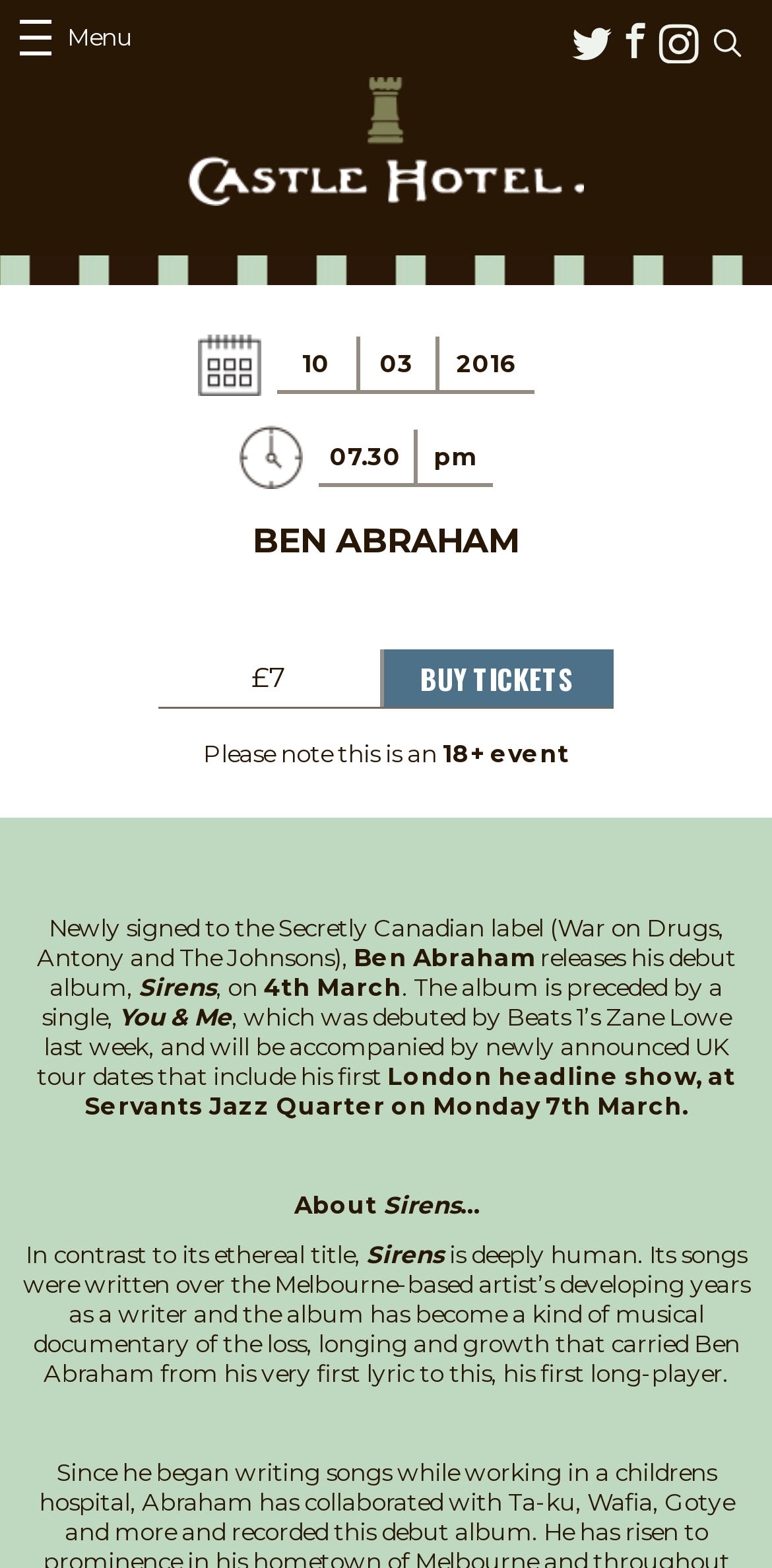What is the name of the single? Examine the screenshot and reply using just one word or a brief phrase.

You & Me